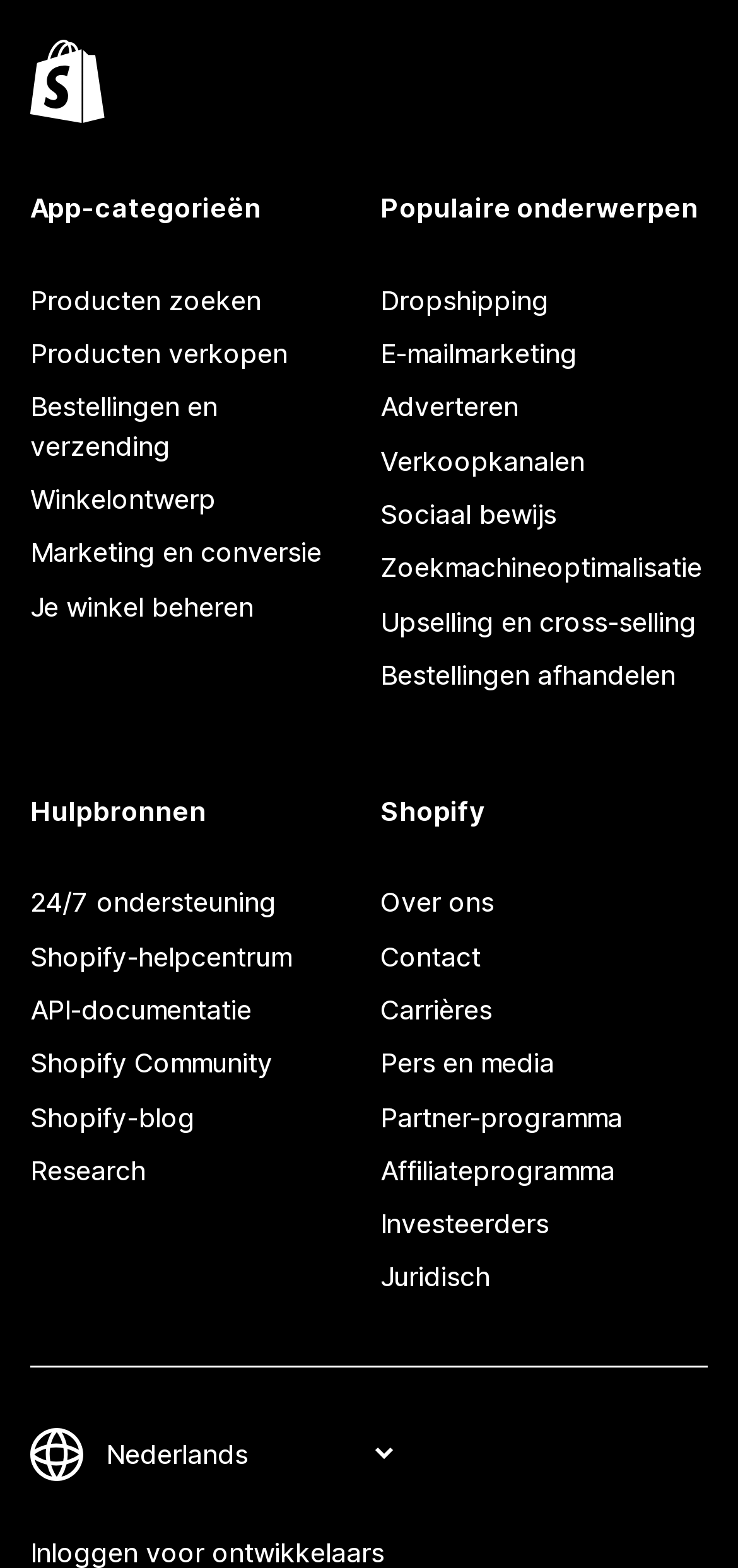Please determine the bounding box coordinates of the element to click in order to execute the following instruction: "Read the Shopify blog". The coordinates should be four float numbers between 0 and 1, specified as [left, top, right, bottom].

[0.041, 0.696, 0.485, 0.73]